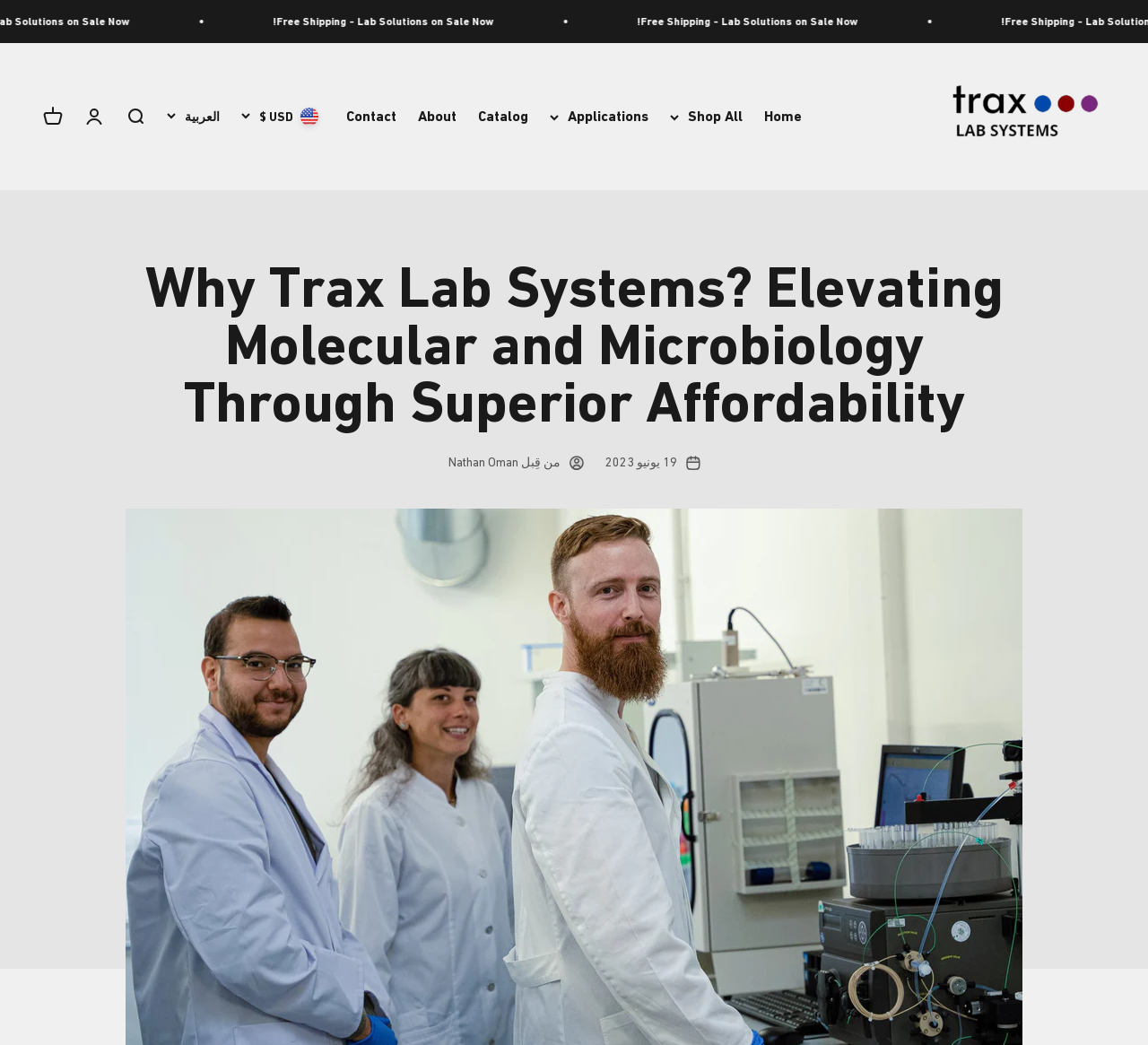Write an extensive caption that covers every aspect of the webpage.

This webpage appears to be a blog or article page, with a focus on molecular and microbiology. The main content of the page is a single article, which is titled "Why Trax Lab Systems? Elevating Molecular and Microbiology Through Superior Affordability". 

At the top of the page, there is a navigation menu with several links, including "Home", "Catalog", "About", and "Contact", which are positioned horizontally and centered at the top of the page. To the right of these links, there are three buttons: "USD $" and "العربية" which are likely language or currency selectors, and a search button labeled "فتح البحث". 

On the top right corner, there are three more links: "فتح صفحة الحساب" and "فتح سلة المشتريات", which likely open the account and shopping cart pages, respectively. 

Below the navigation menu, the main article content begins. The article has a heading, followed by a timestamp "19 يونيو 2023" and an author credit "من قِبل Nathan Oman". The article's content is not explicitly described in the accessibility tree, but it likely discusses the importance of progress in molecular and microbiology, referencing the old saying "If it ain't broke, don't fix it".